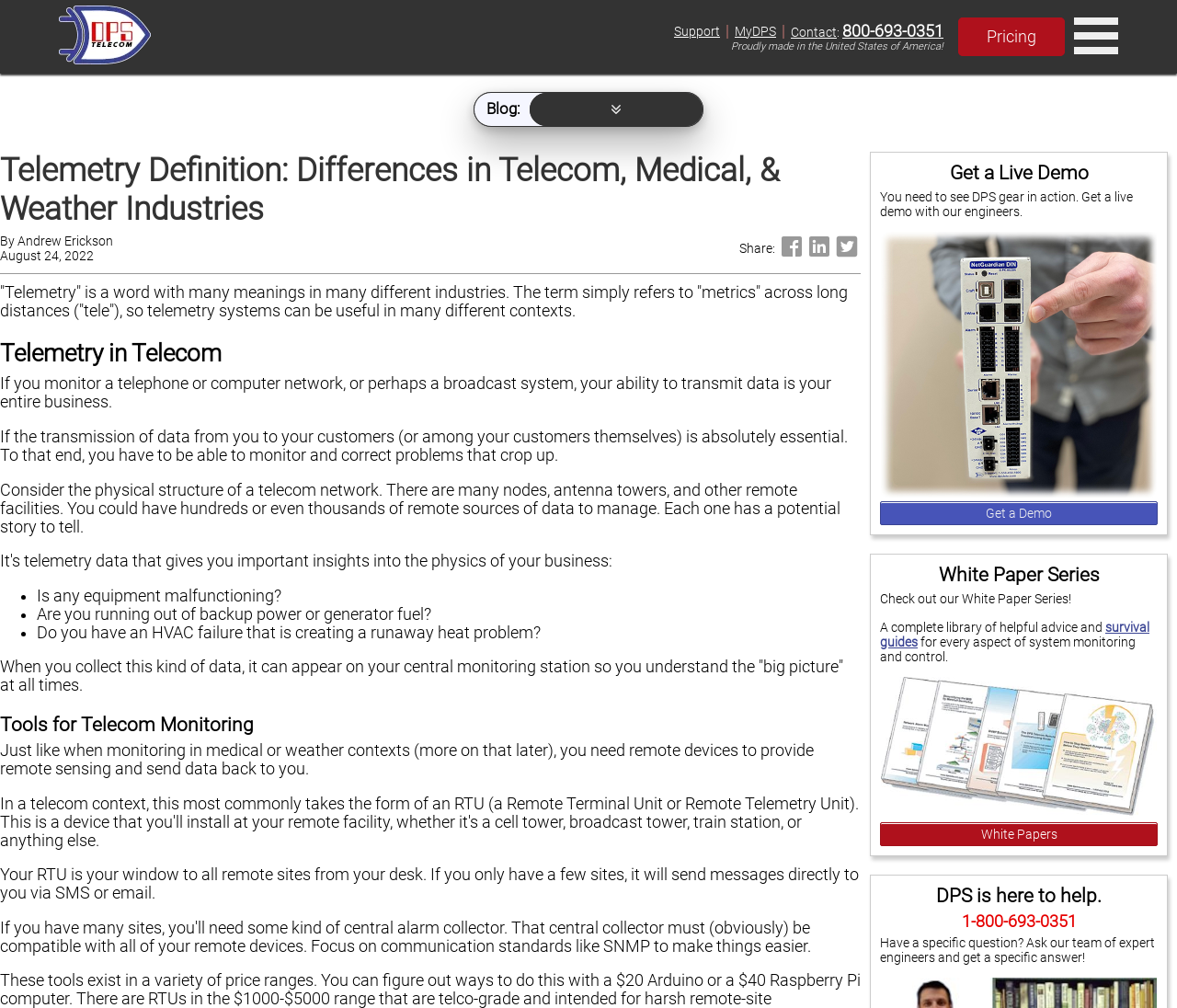Identify the bounding box coordinates for the region of the element that should be clicked to carry out the instruction: "Get a live demo with the engineers". The bounding box coordinates should be four float numbers between 0 and 1, i.e., [left, top, right, bottom].

[0.748, 0.497, 0.984, 0.521]